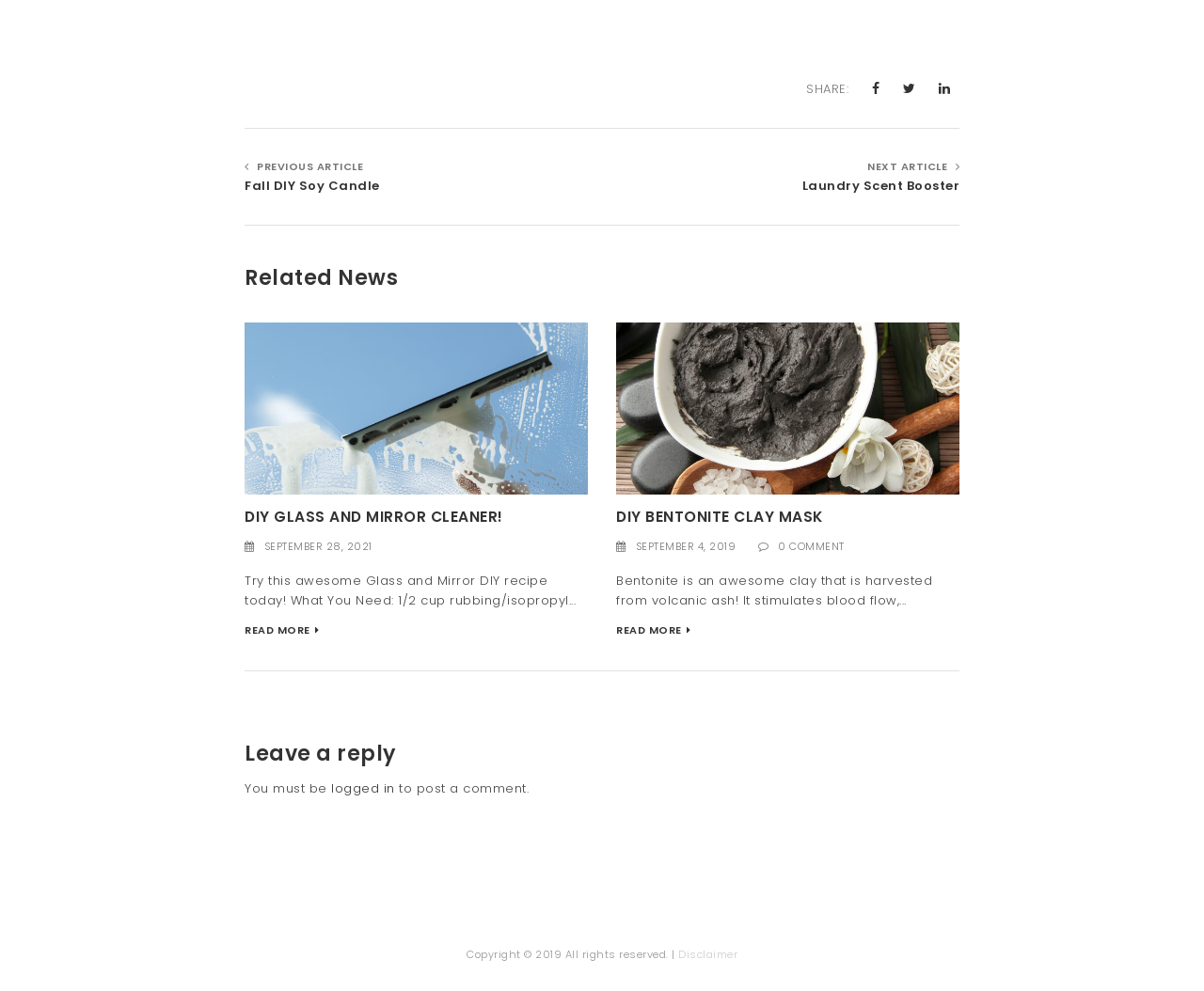Predict the bounding box of the UI element that fits this description: "Read More".

[0.203, 0.628, 0.265, 0.645]